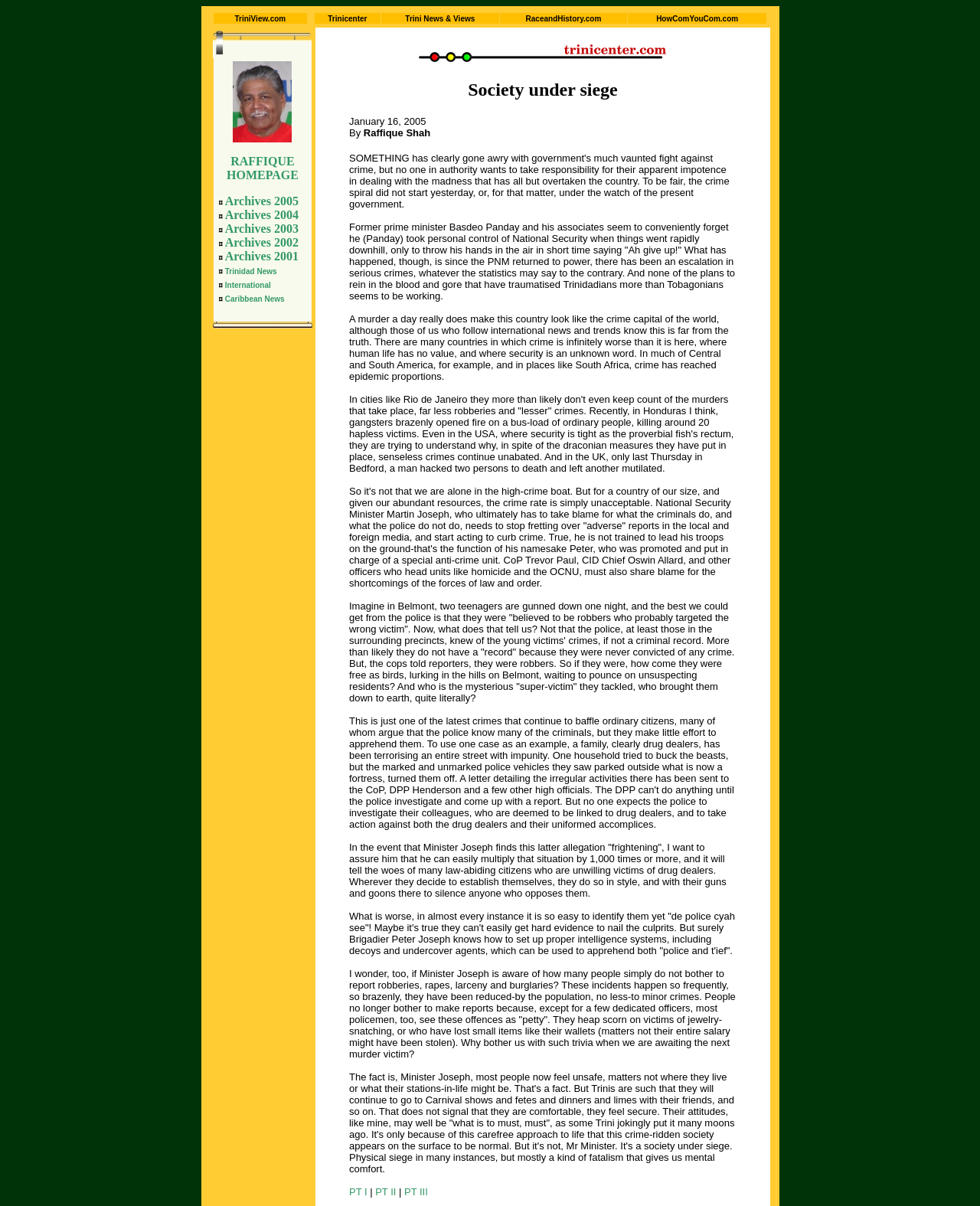Please find the bounding box coordinates (top-left x, top-left y, bottom-right x, bottom-right y) in the screenshot for the UI element described as follows: Archives 2001

[0.229, 0.207, 0.305, 0.218]